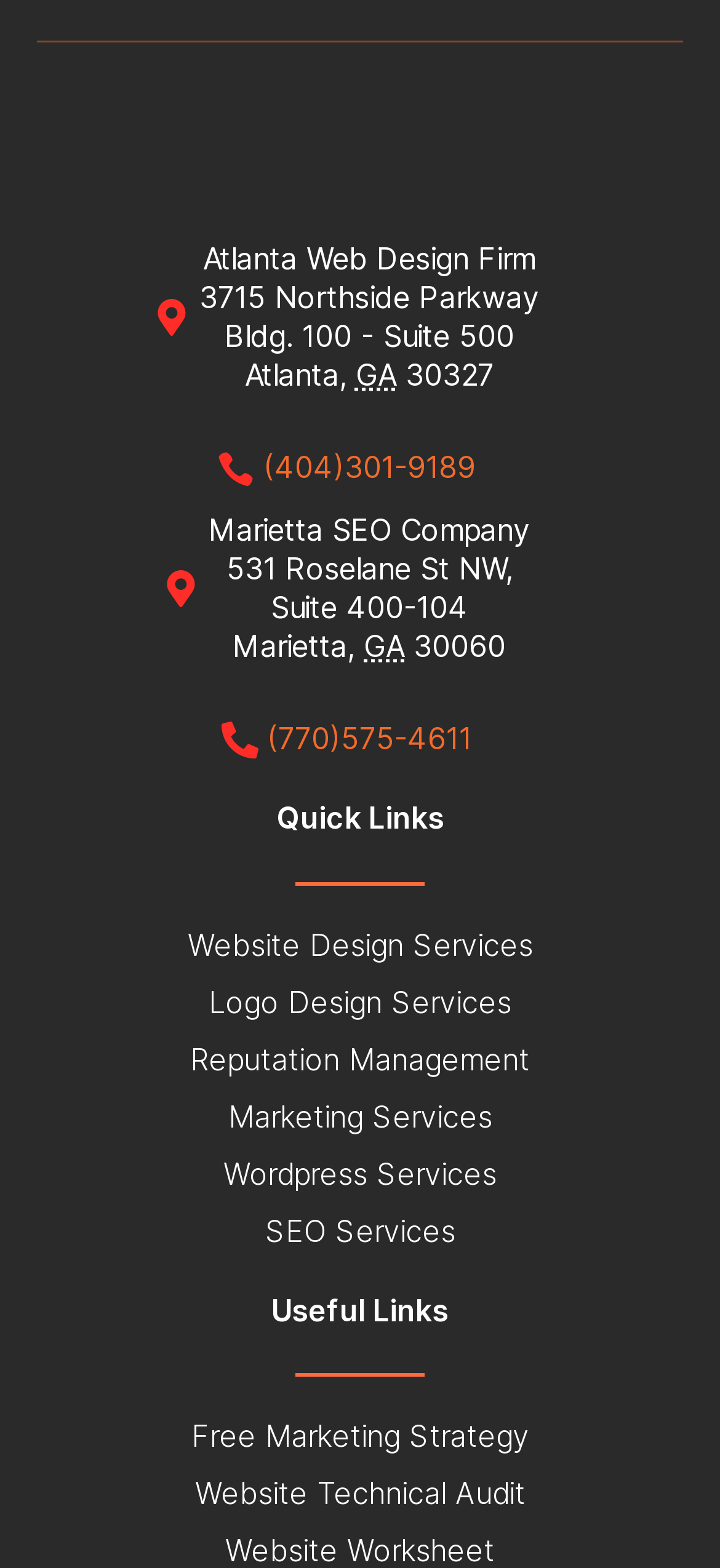What is the company's name?
Please provide a single word or phrase as the answer based on the screenshot.

Nws Logo